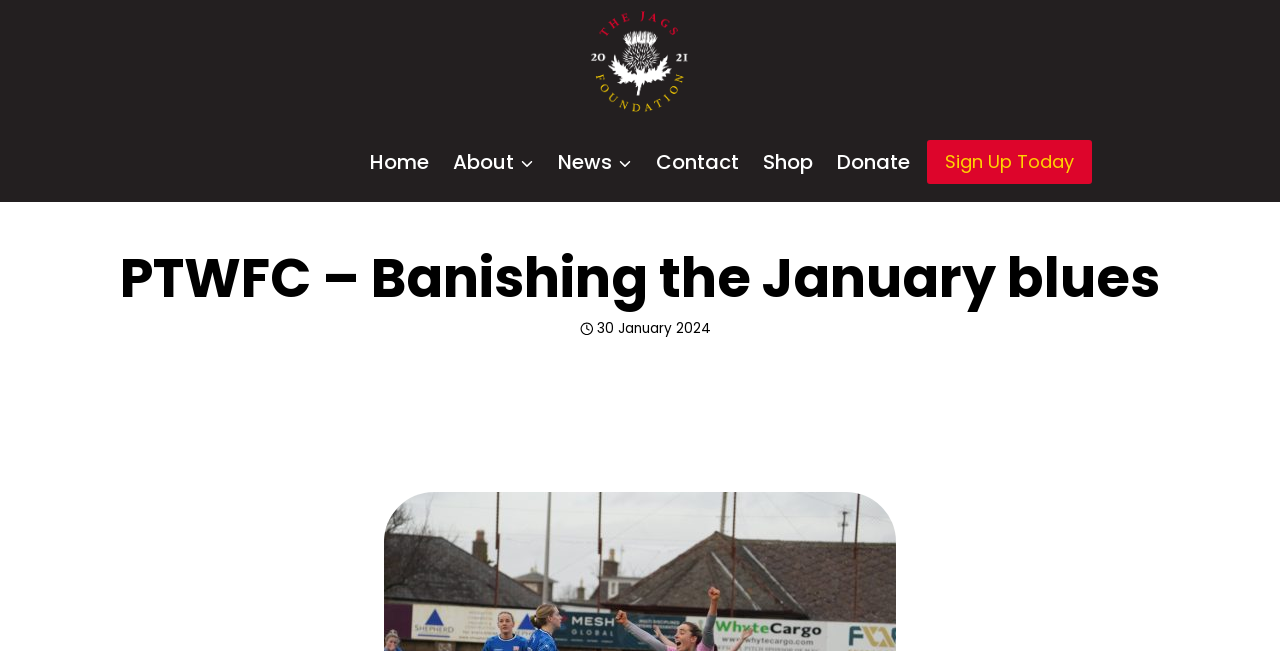Can you specify the bounding box coordinates for the region that should be clicked to fulfill this instruction: "Click the Sign Up Today link".

[0.724, 0.216, 0.853, 0.282]